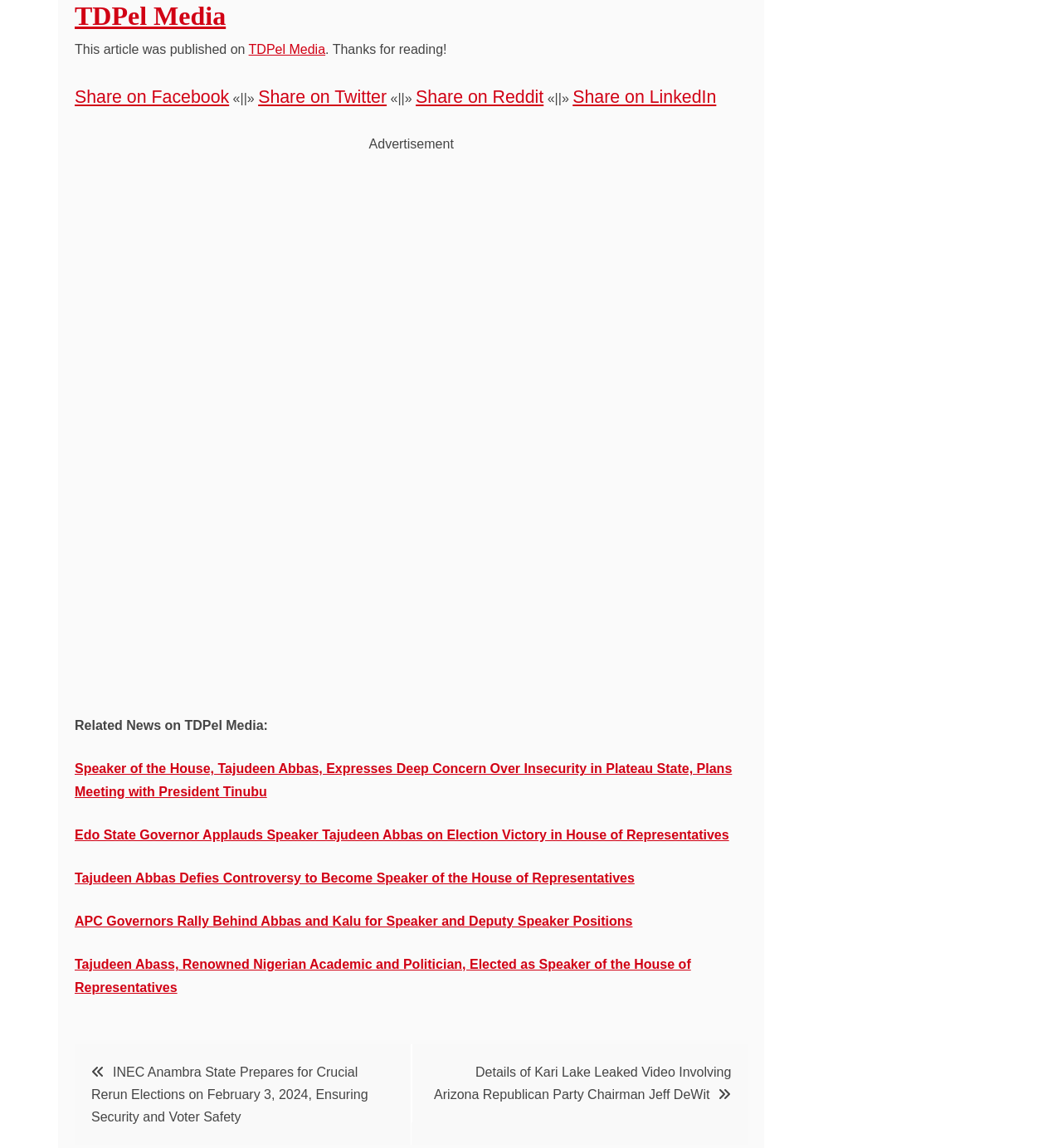How many social media platforms can you share the article on?
Refer to the image and give a detailed answer to the question.

There are four social media platforms that the article can be shared on, which are Facebook, Twitter, Reddit, and LinkedIn. These options are available below the article, with each platform represented by a link.